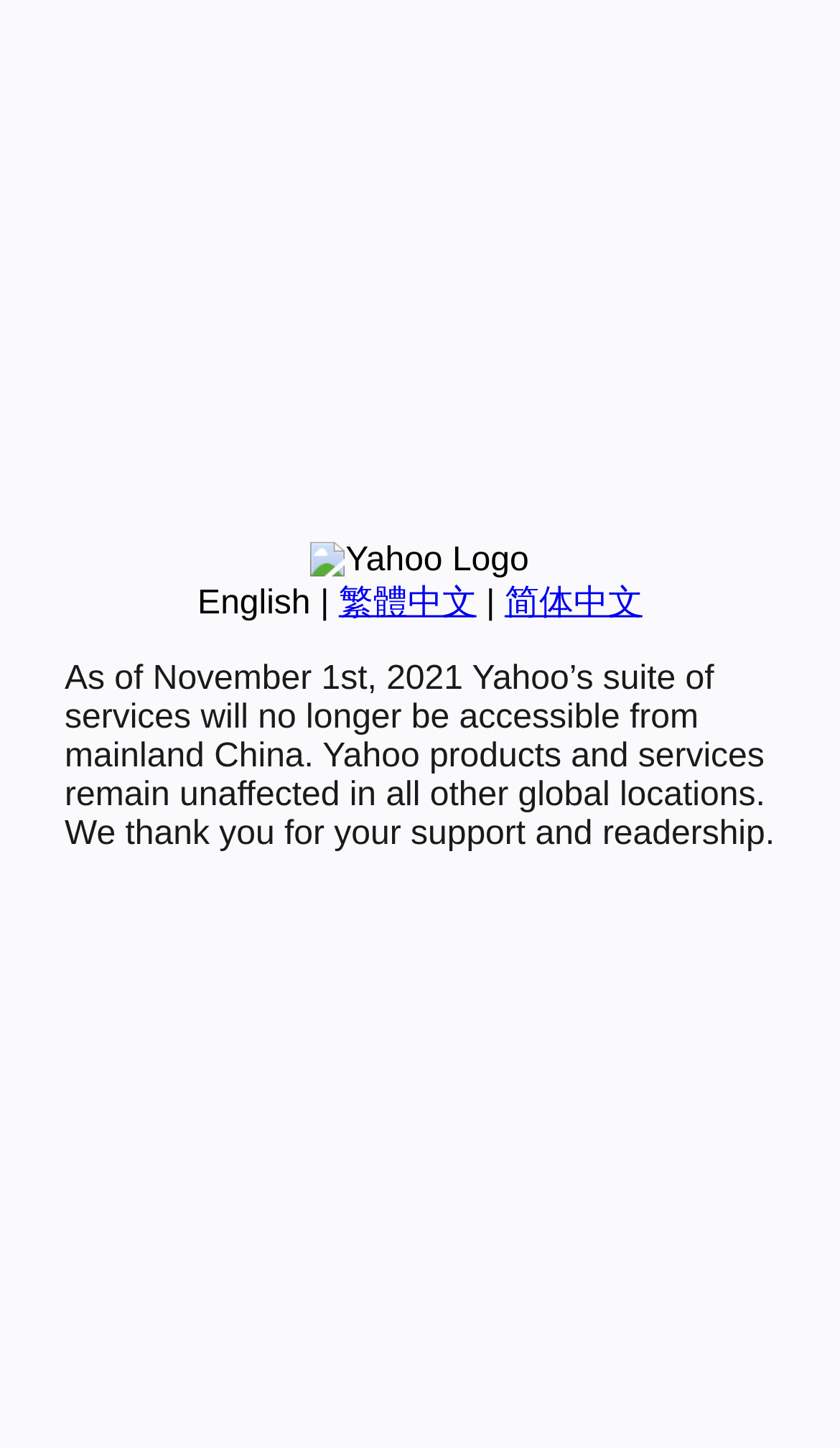For the following element description, predict the bounding box coordinates in the format (top-left x, top-left y, bottom-right x, bottom-right y). All values should be floating point numbers between 0 and 1. Description: English

[0.235, 0.404, 0.37, 0.429]